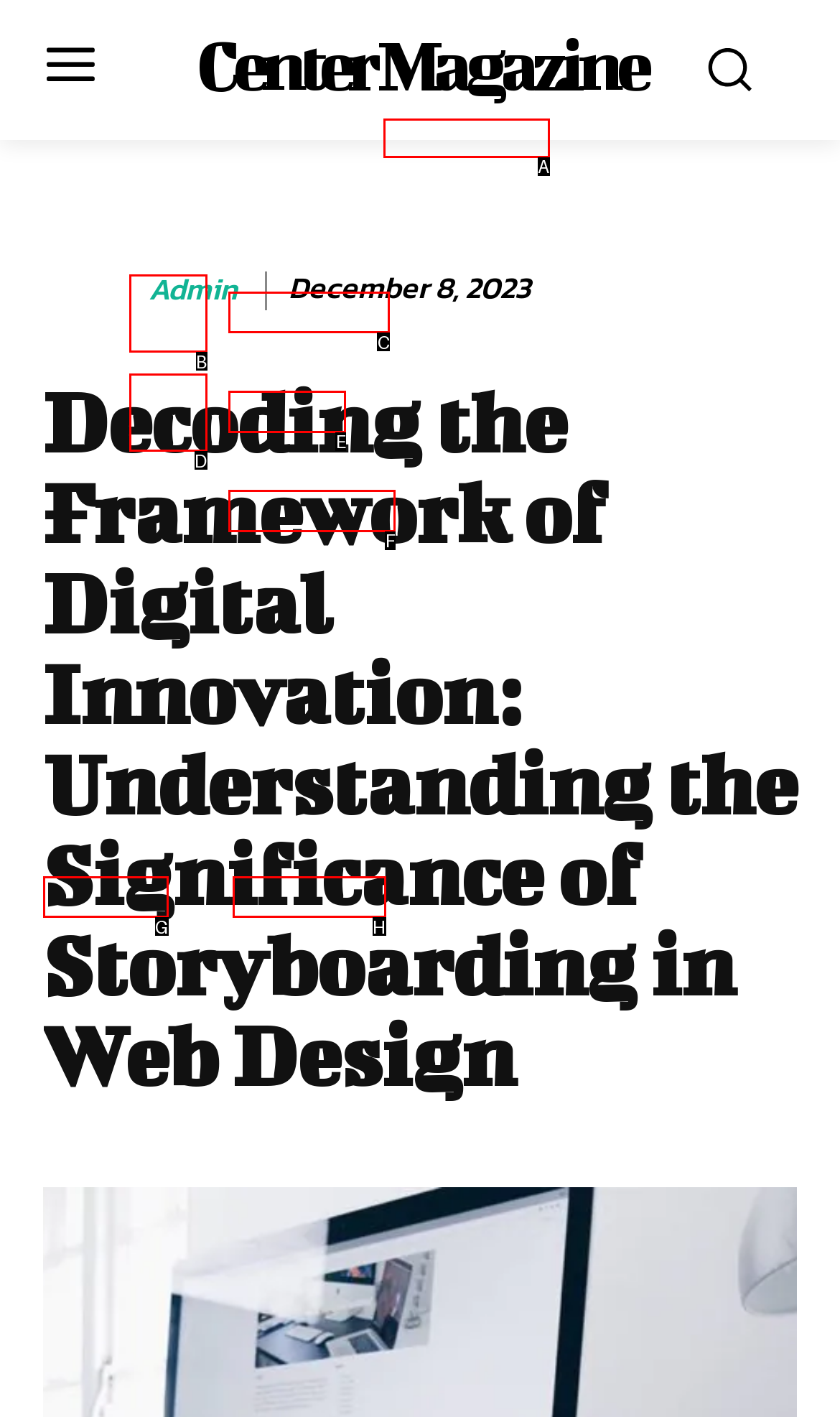For the instruction: Click on the Facebook link, which HTML element should be clicked?
Respond with the letter of the appropriate option from the choices given.

C